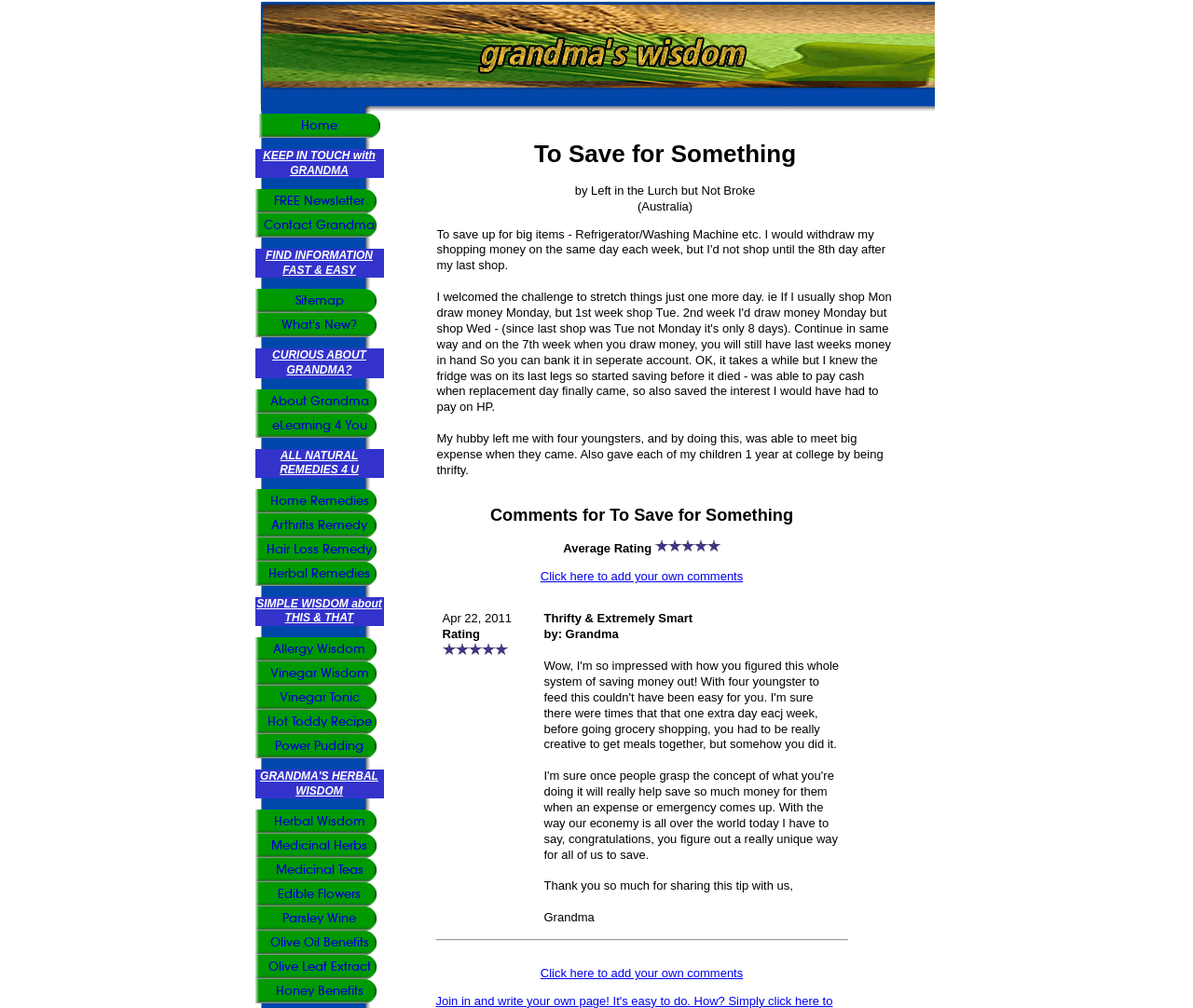Please identify the bounding box coordinates of the area I need to click to accomplish the following instruction: "Click the 'Herbal Wisdom' link".

[0.214, 0.803, 0.321, 0.827]